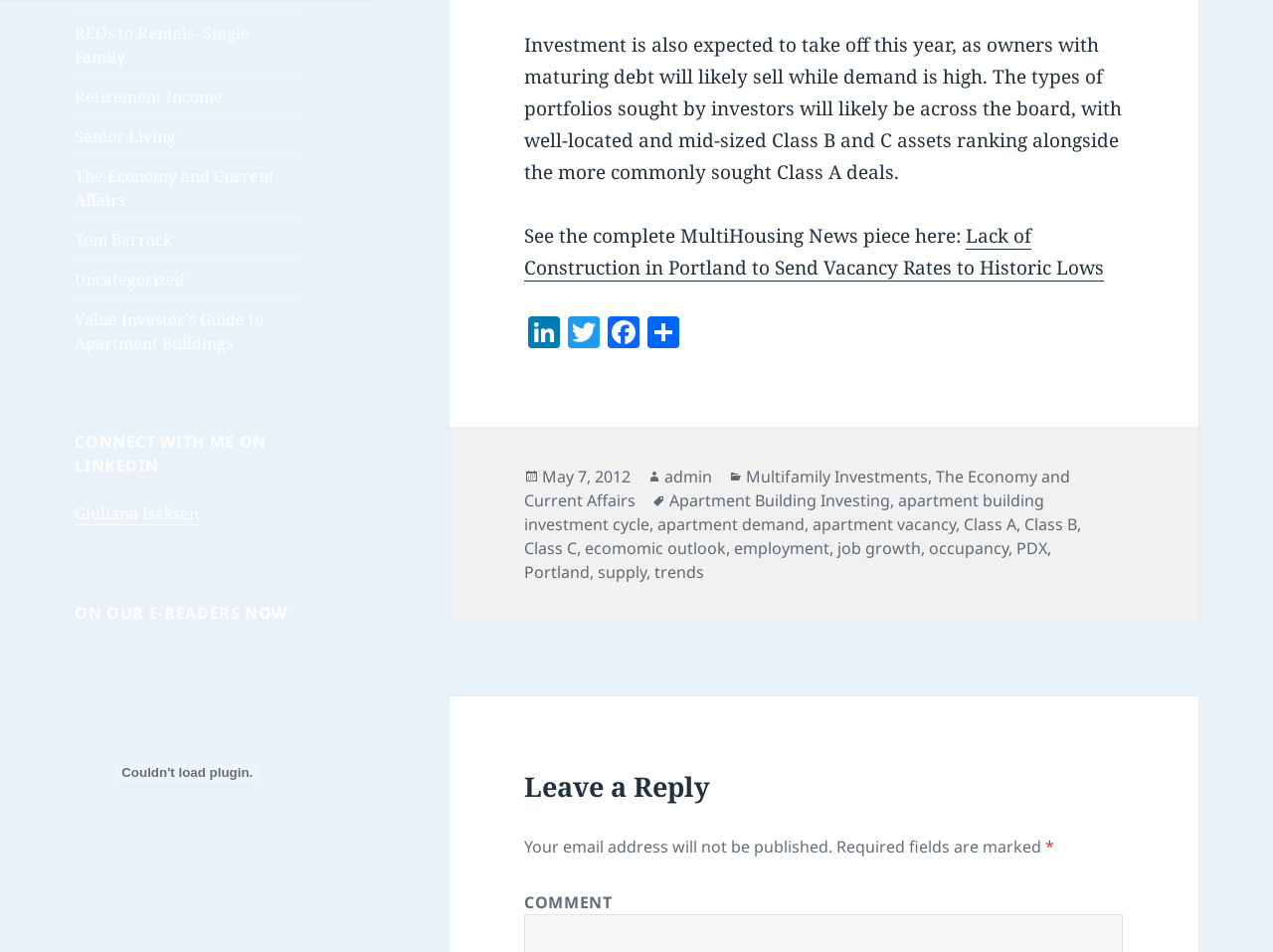Please find and report the bounding box coordinates of the element to click in order to perform the following action: "View performance specifications". The coordinates should be expressed as four float numbers between 0 and 1, in the format [left, top, right, bottom].

None